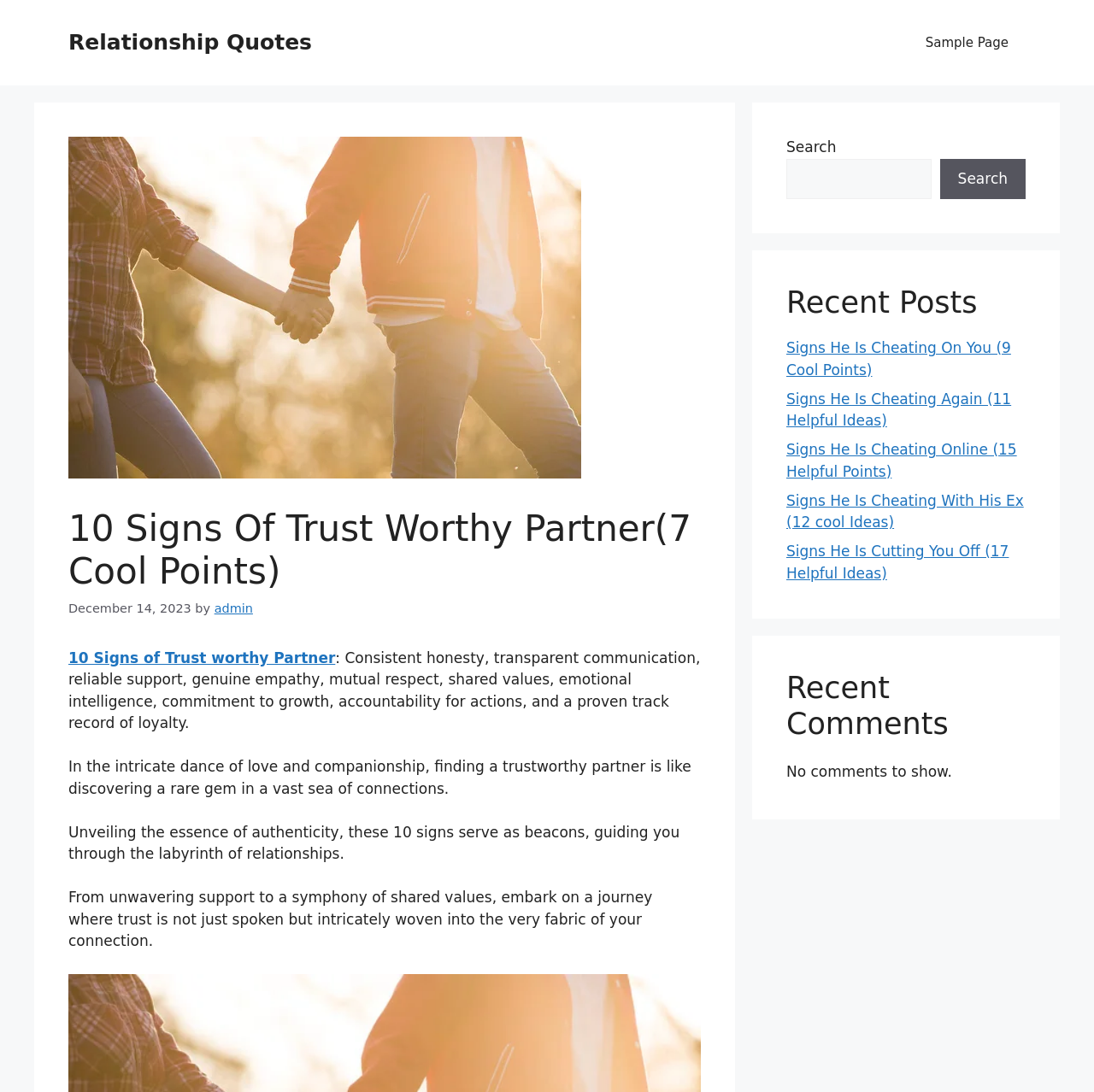Specify the bounding box coordinates of the region I need to click to perform the following instruction: "Check the Recent Comments". The coordinates must be four float numbers in the range of 0 to 1, i.e., [left, top, right, bottom].

[0.719, 0.613, 0.938, 0.679]